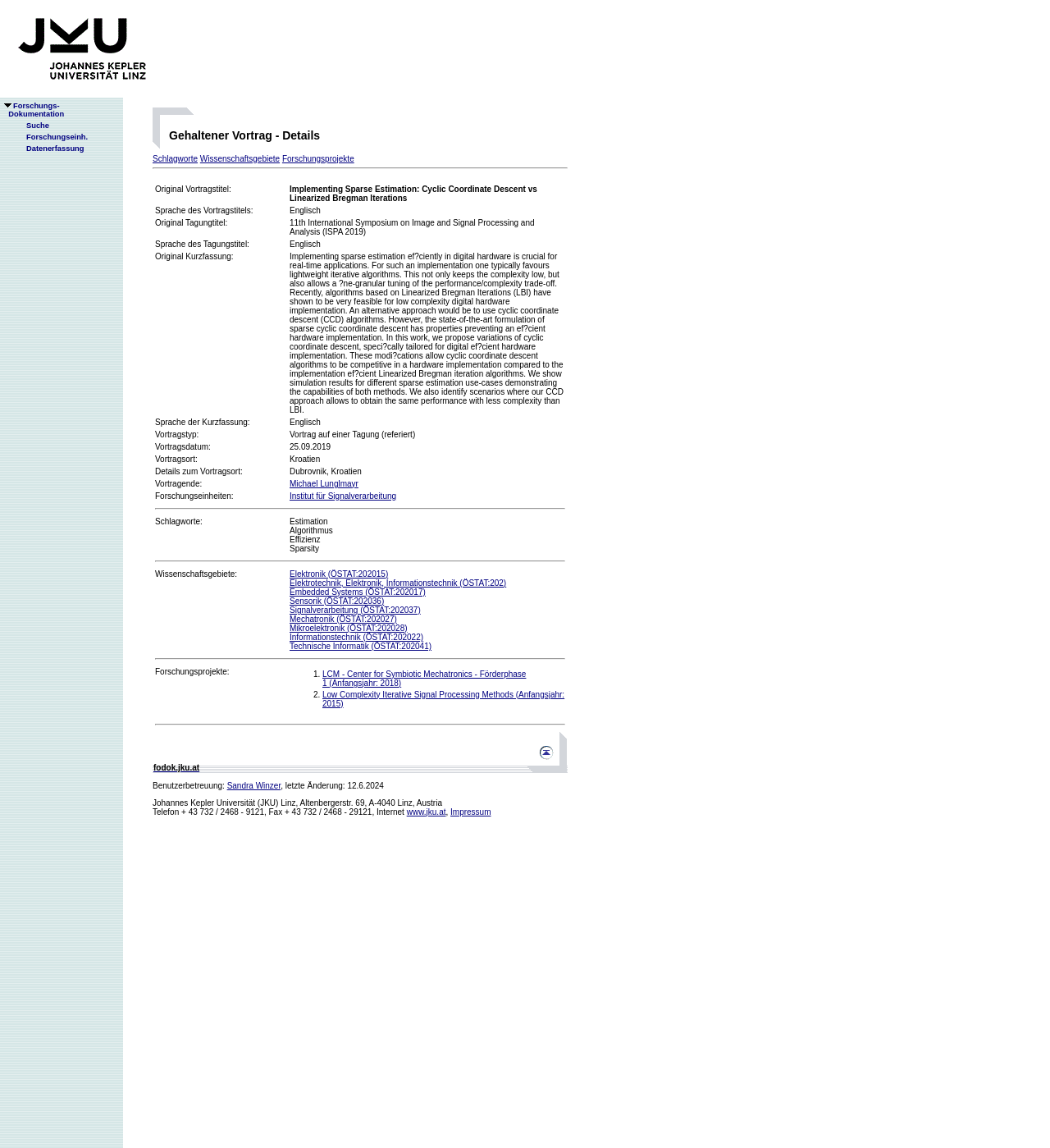Analyze and describe the webpage in a detailed narrative.

This webpage is about a research document titled "Implementing Sparse Estimation: Cyclic Coordinate Descent vs Linearized Bregman Iterations" presented at the 11th International Symposium on Image and Signal Processing and Analysis (ISPA 2019) in Dubrovnik, Croatia. 

At the top of the page, there is a logo of JKU Linz, a university in Austria, and a navigation menu with links to "Forschungs-Dokumentation" (Research Documentation), "Suche" (Search), "Forschungseinh." (Research Units), and "Datenerfassung" (Data Collection).

Below the navigation menu, the page is divided into two main sections. The left section contains a table with details about the research document, including the title, language, abstract, presentation type, date, location, and presenter. The abstract describes the implementation of sparse estimation in digital hardware and compares two approaches: cyclic coordinate descent and Linearized Bregman Iterations.

The right section contains a list of keywords, research areas, and research units related to the document. There are also links to the presenter's profile and the research unit's page.

Overall, the webpage provides detailed information about a research document, including its content, presentation details, and related research areas and units.